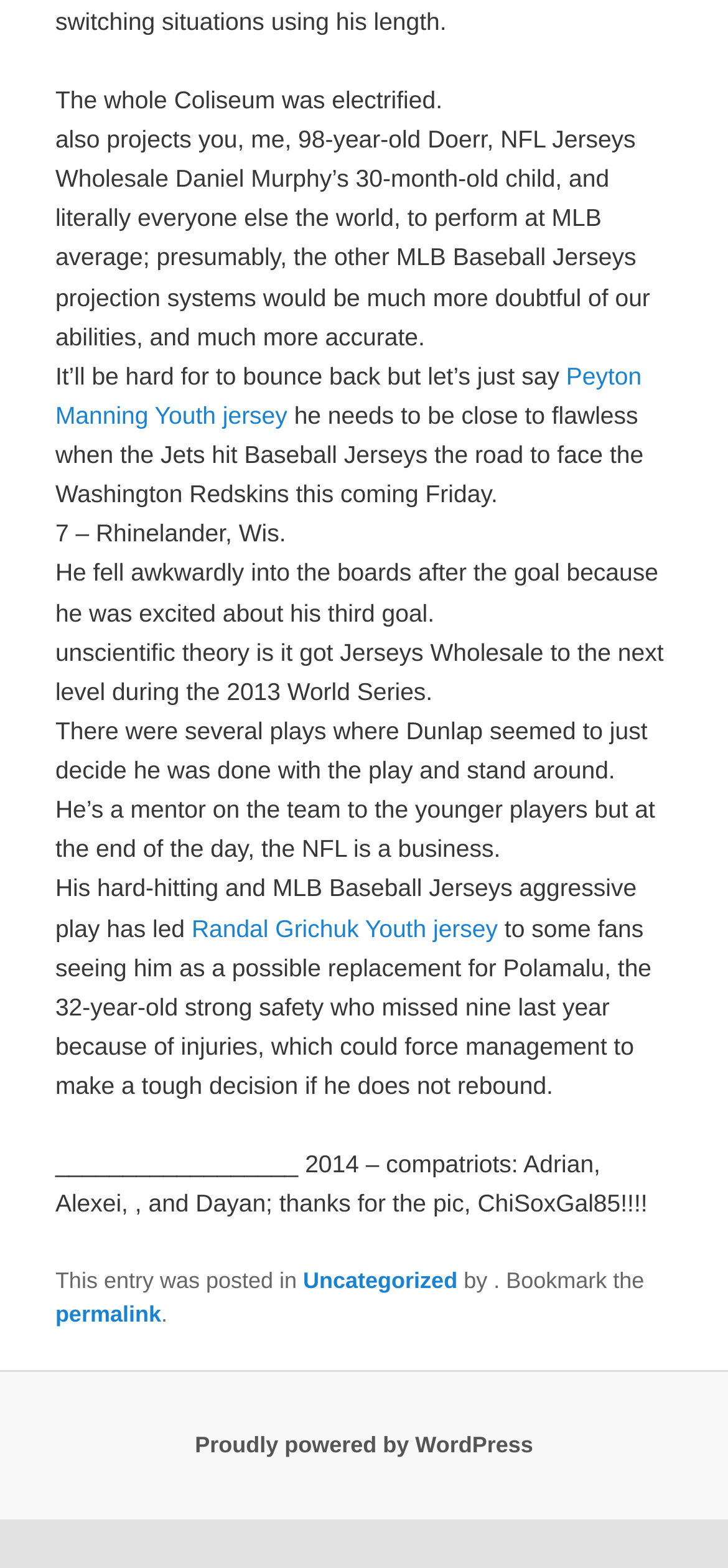Please find the bounding box coordinates in the format (top-left x, top-left y, bottom-right x, bottom-right y) for the given element description. Ensure the coordinates are floating point numbers between 0 and 1. Description: permalink

[0.076, 0.829, 0.221, 0.846]